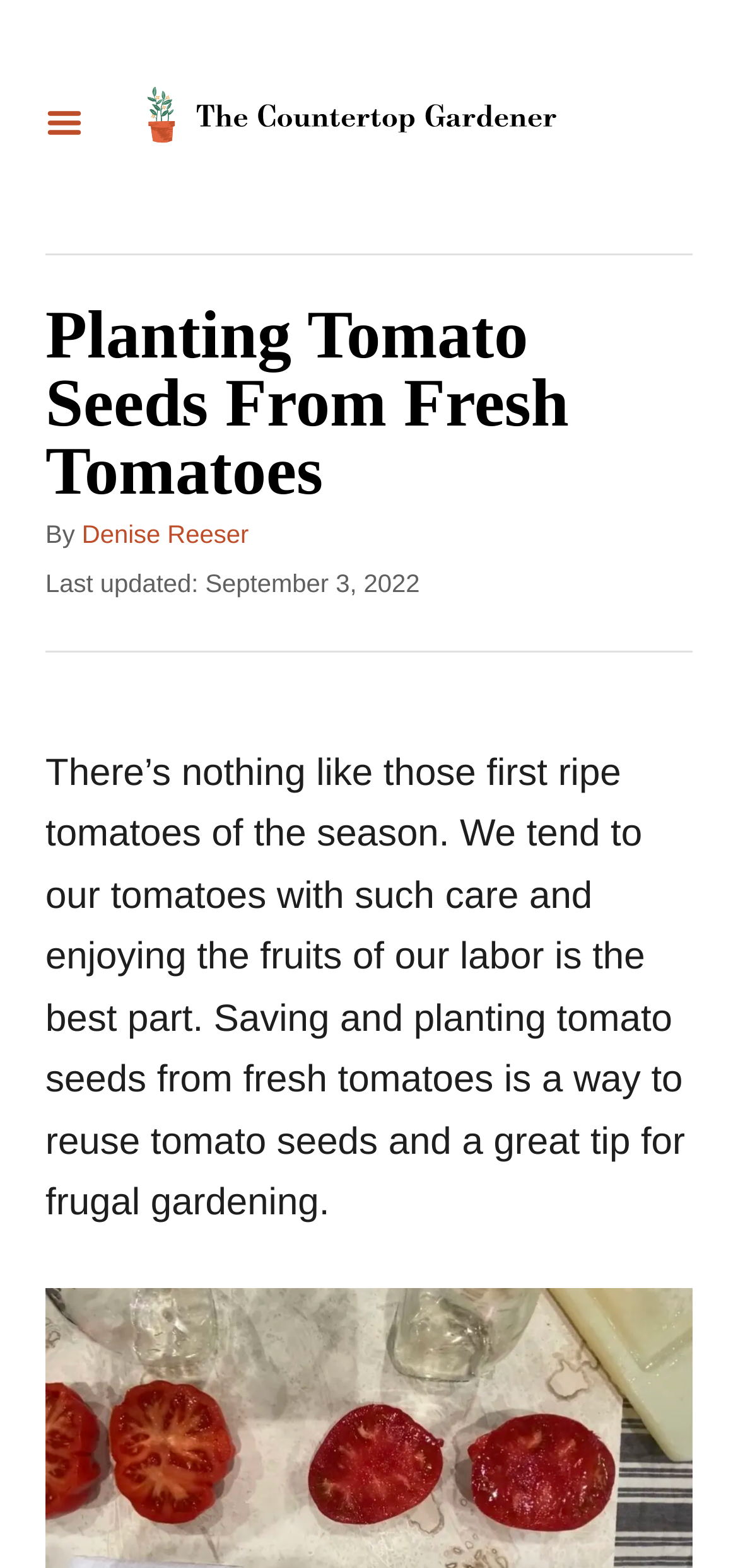Provide a short answer to the following question with just one word or phrase: What is the website's name?

The Countertop Gardener